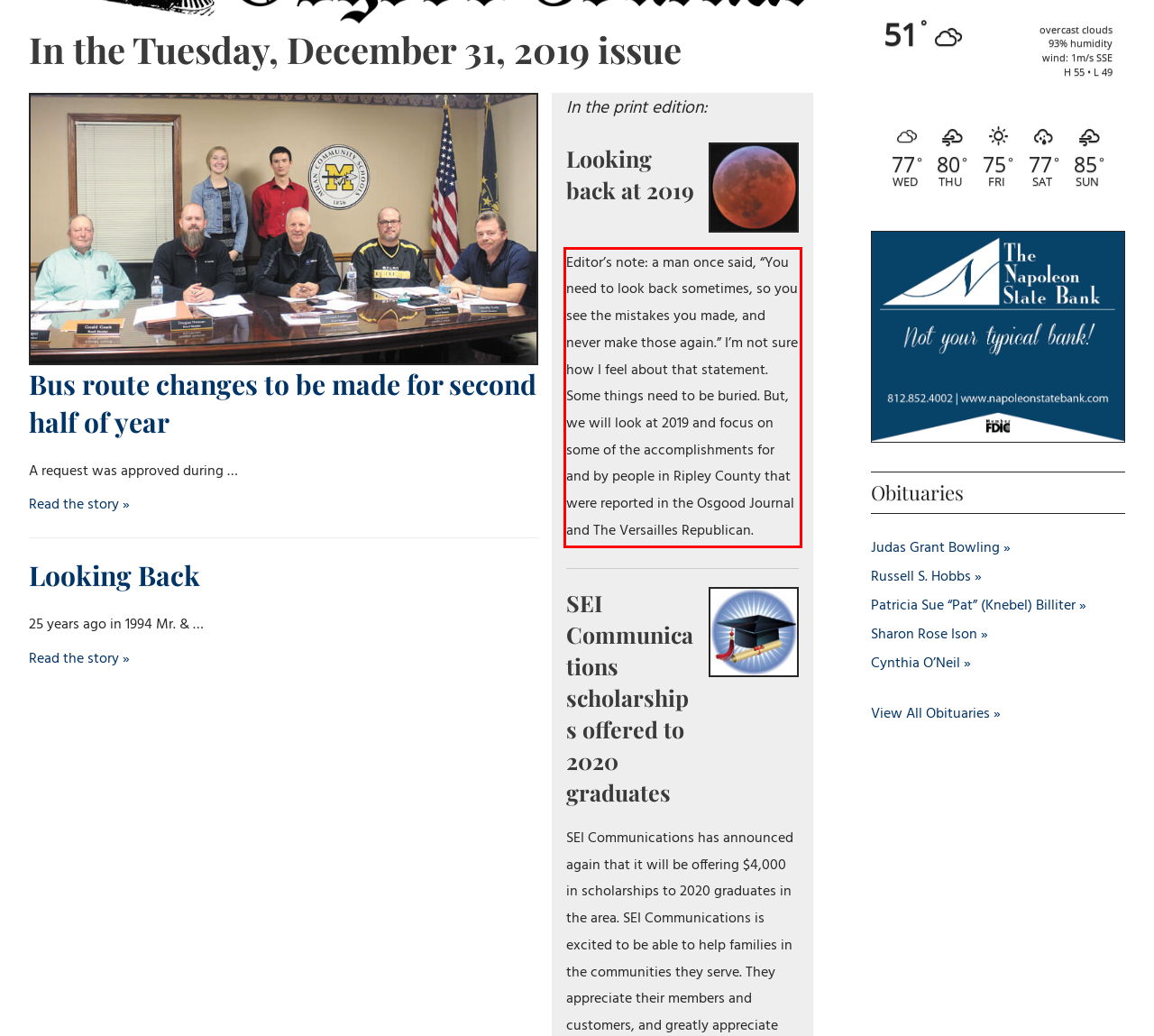Look at the provided screenshot of the webpage and perform OCR on the text within the red bounding box.

Editor’s note: a man once said, “You need to look back sometimes, so you see the mistakes you made, and never make those again.” I’m not sure how I feel about that statement. Some things need to be buried. But, we will look at 2019 and focus on some of the accomplishments for and by people in Ripley County that were reported in the Osgood Journal and The Versailles Republican.